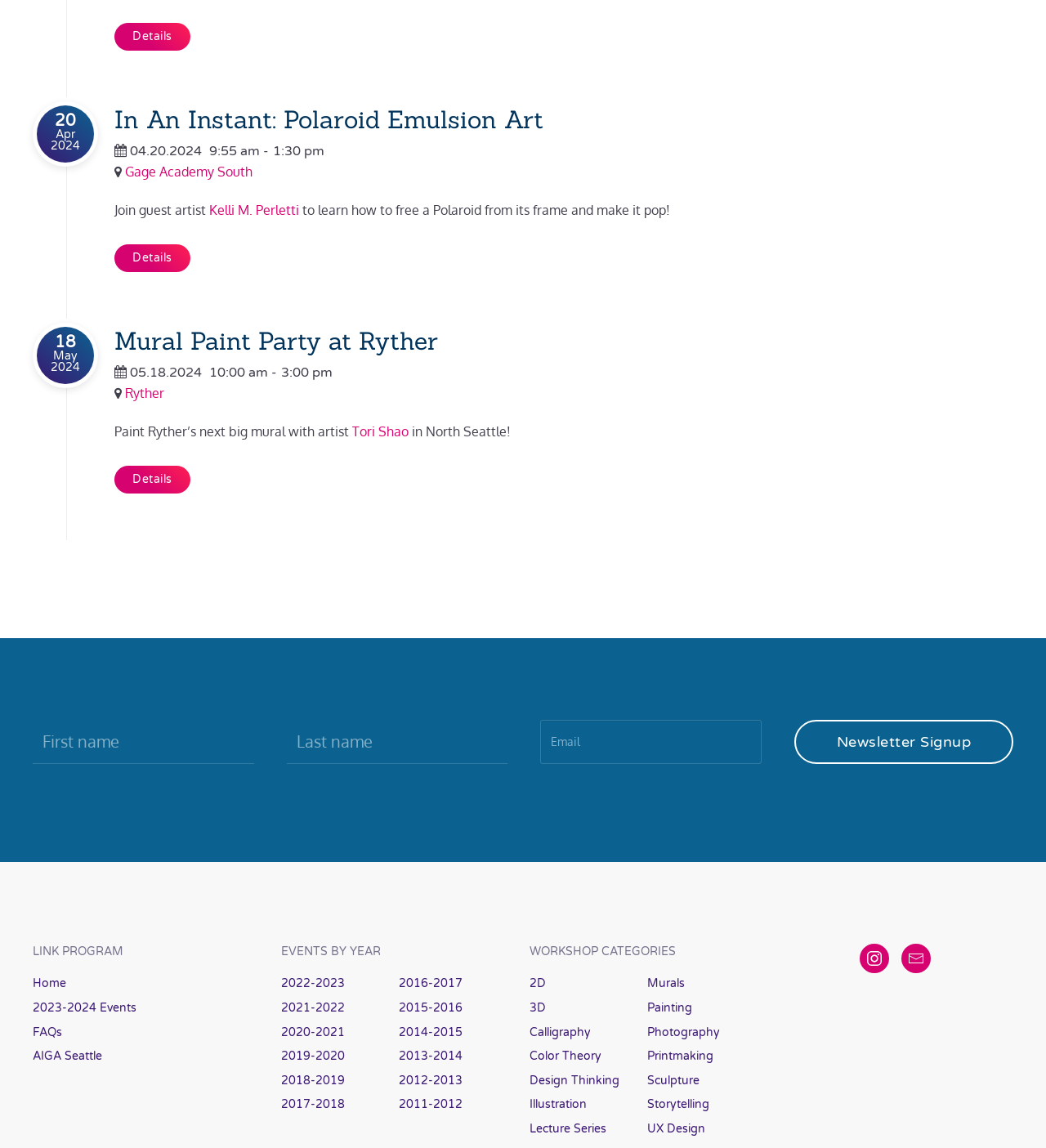Refer to the image and provide an in-depth answer to the question: 
What is the name of the artist leading the In An Instant: Polaroid Emulsion Art event?

I found the name of the artist leading the In An Instant: Polaroid Emulsion Art event by looking at the link element with the text 'Kelli M. Perletti' which is located near the heading element with the text 'In An Instant: Polaroid Emulsion Art'.